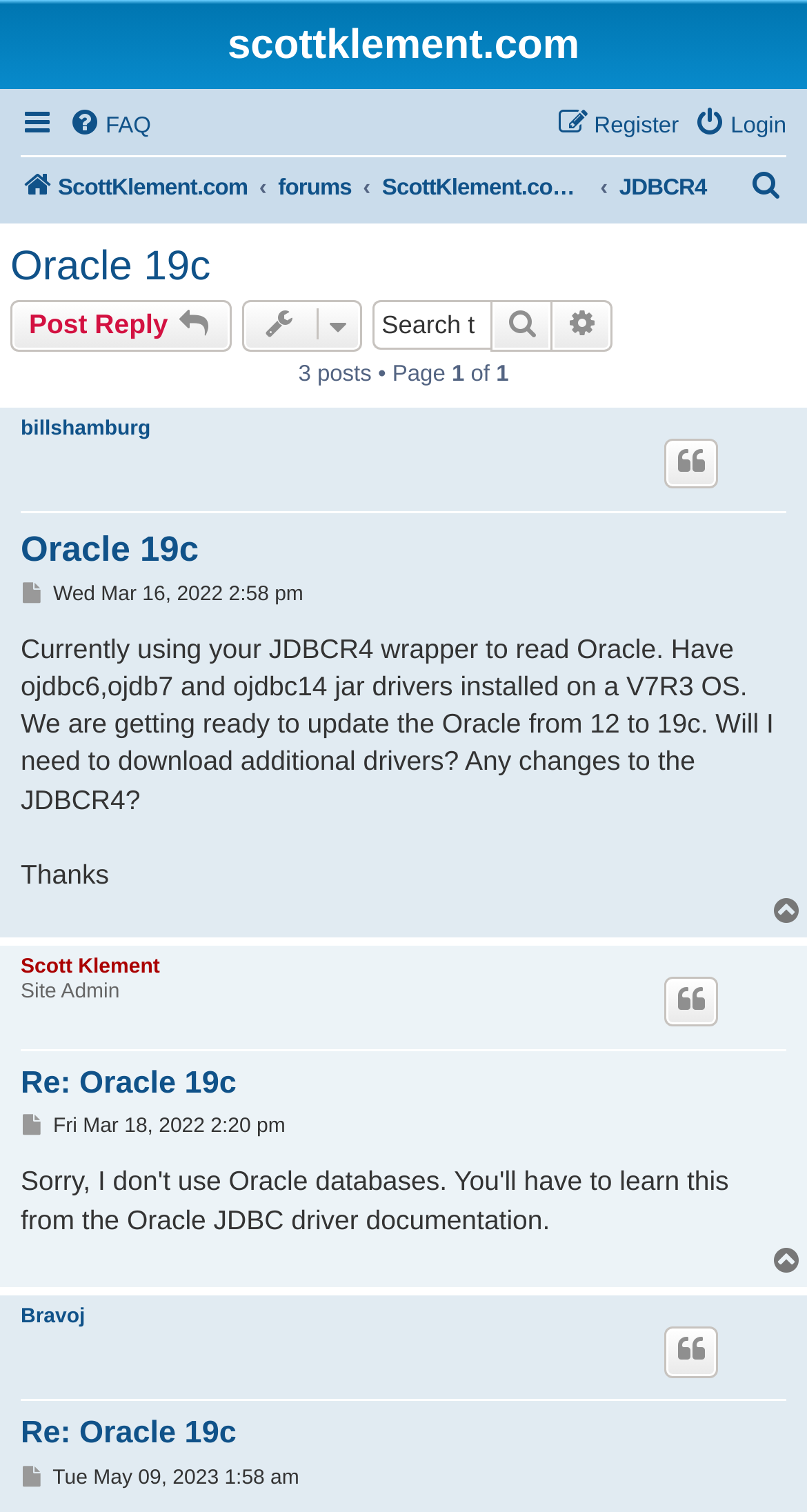How many posts are in this topic?
Using the image as a reference, give an elaborate response to the question.

I counted the number of posts by looking at the text '3 posts • Page' which indicates that there are 3 posts in this topic.